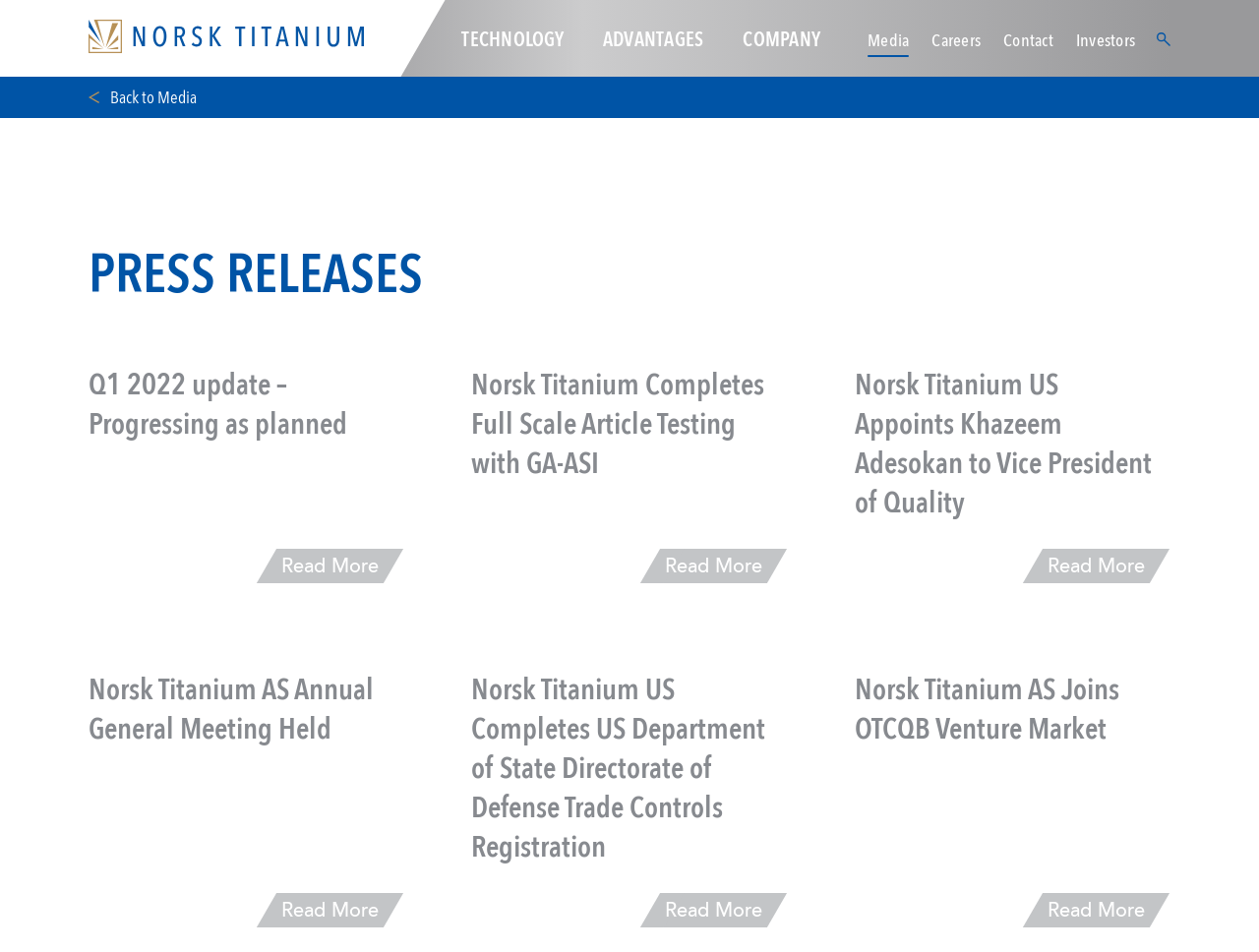Kindly determine the bounding box coordinates for the area that needs to be clicked to execute this instruction: "Read more about Norsk Titanium Completes Full Scale Article Testing with GA-ASI".

[0.526, 0.576, 0.608, 0.613]